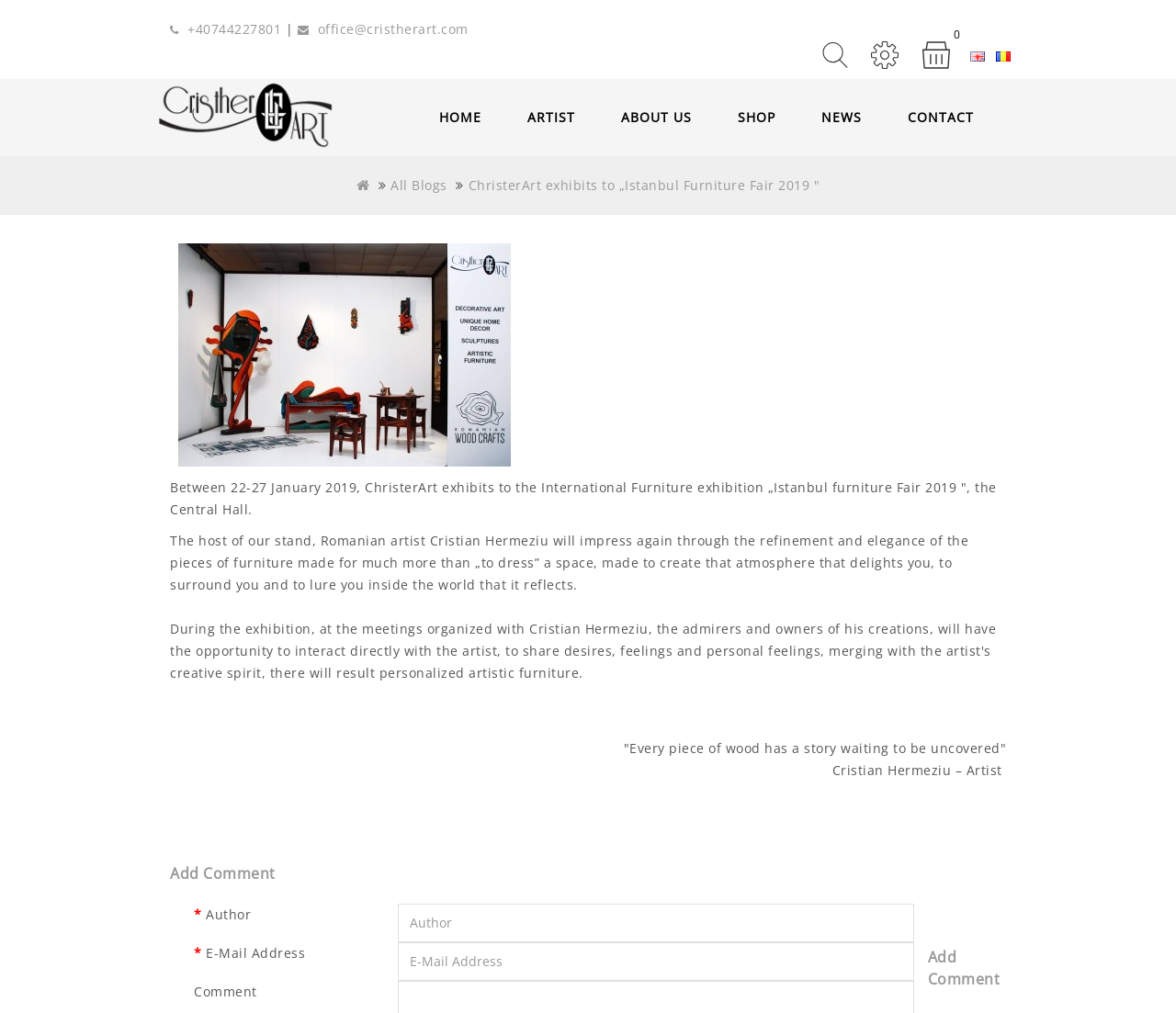Refer to the image and answer the question with as much detail as possible: What is the phone number on the top left?

I found the phone number by looking at the top left corner of the webpage, where there is a link element with the OCR text '+40744227801'.